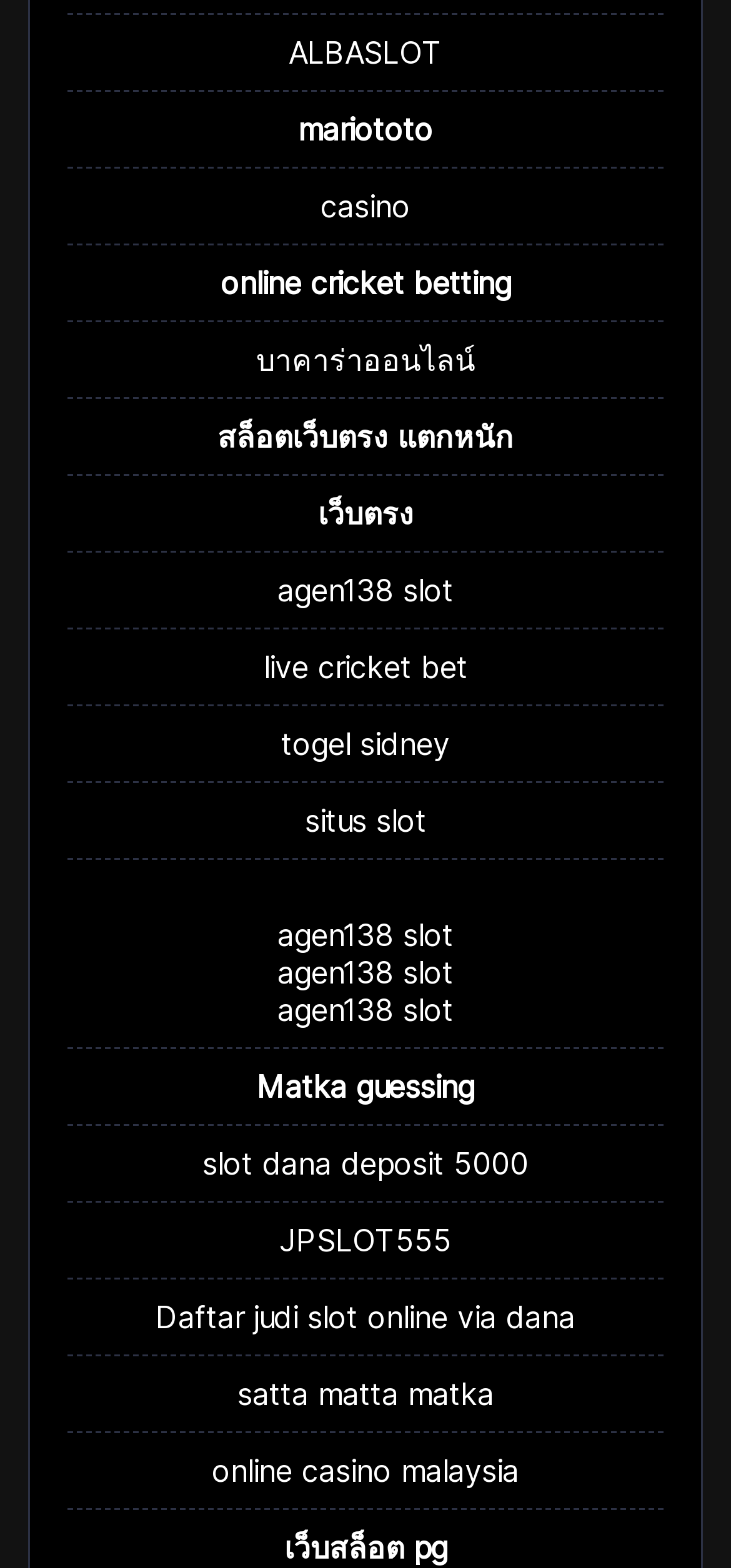Identify the bounding box for the described UI element: "สล็อตเว็บตรง แตกหนัก".

[0.297, 0.266, 0.703, 0.29]